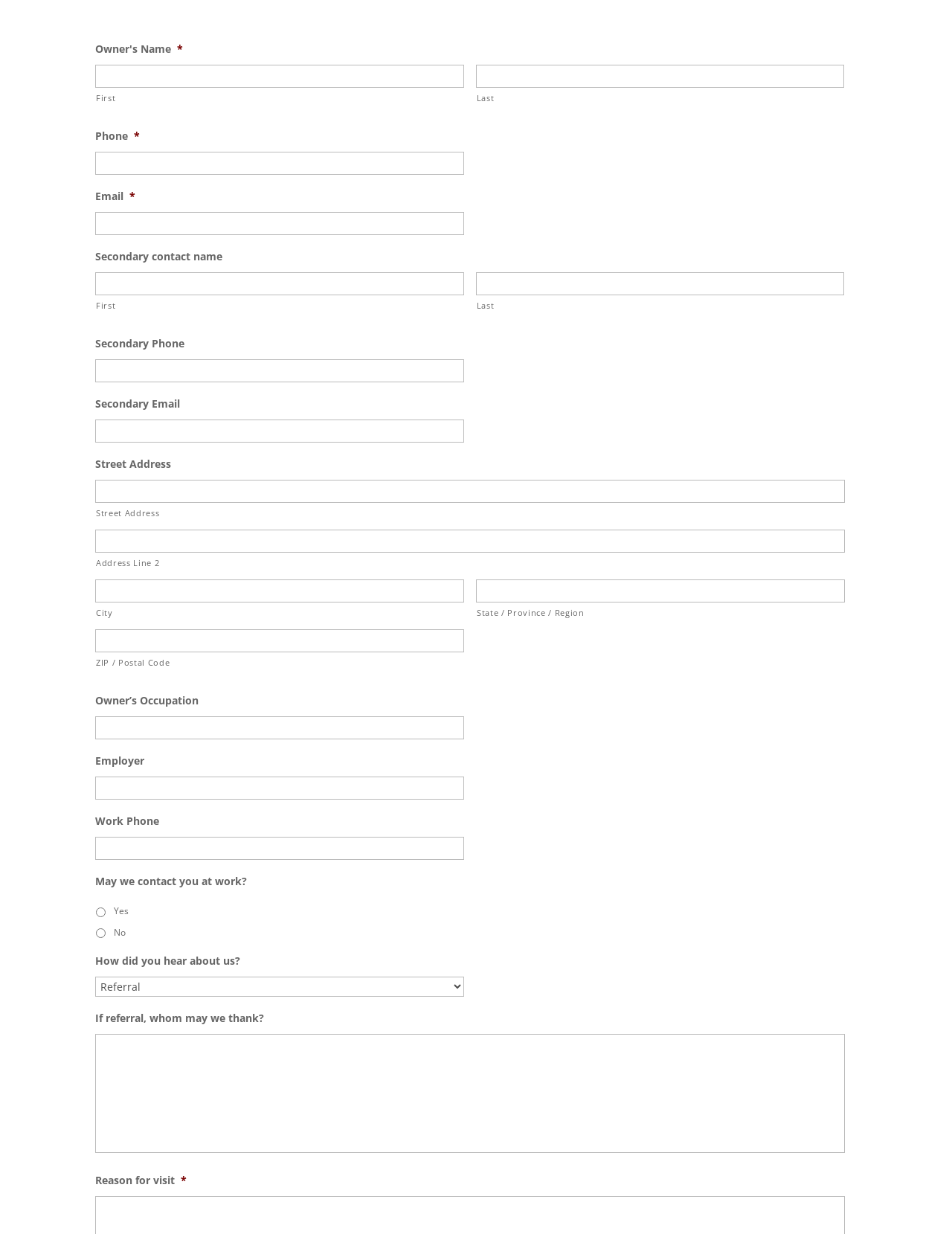Bounding box coordinates are to be given in the format (top-left x, top-left y, bottom-right x, bottom-right y). All values must be floating point numbers between 0 and 1. Provide the bounding box coordinate for the UI element described as: ABOUT ME

None